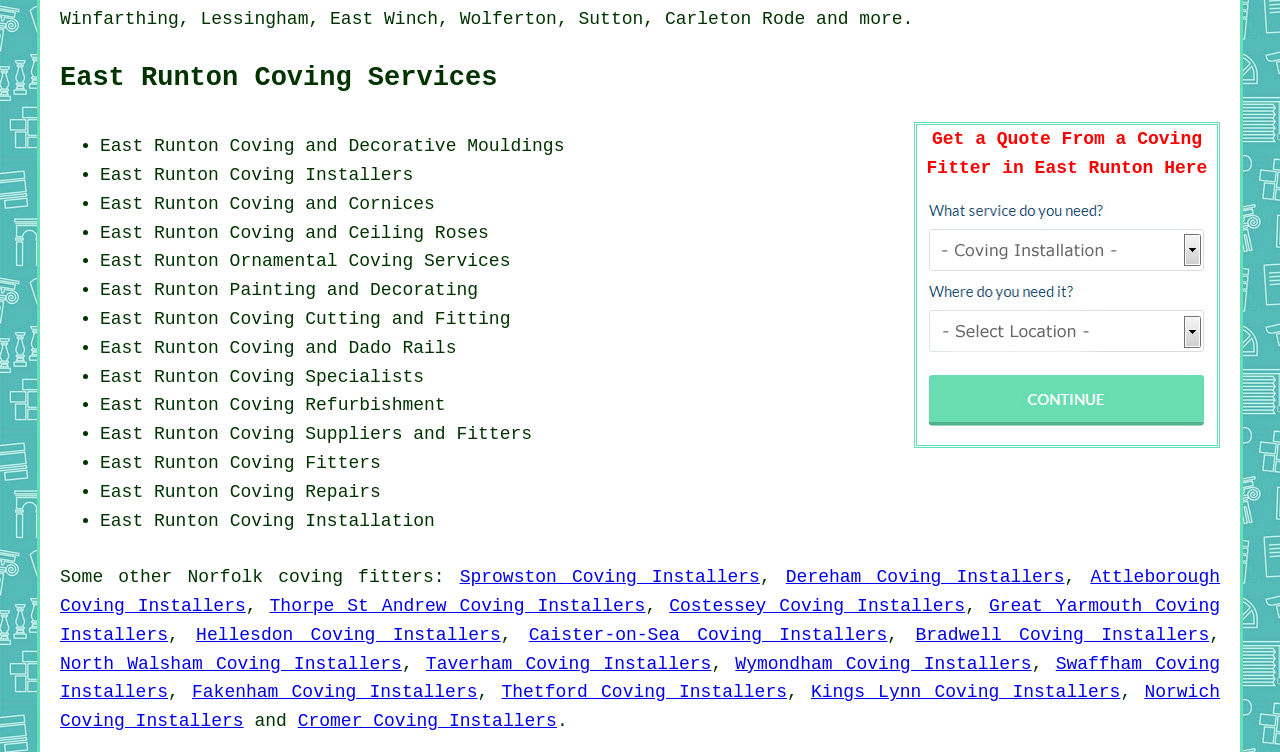Using the webpage screenshot, locate the HTML element that fits the following description and provide its bounding box: "more".

[0.671, 0.012, 0.705, 0.039]